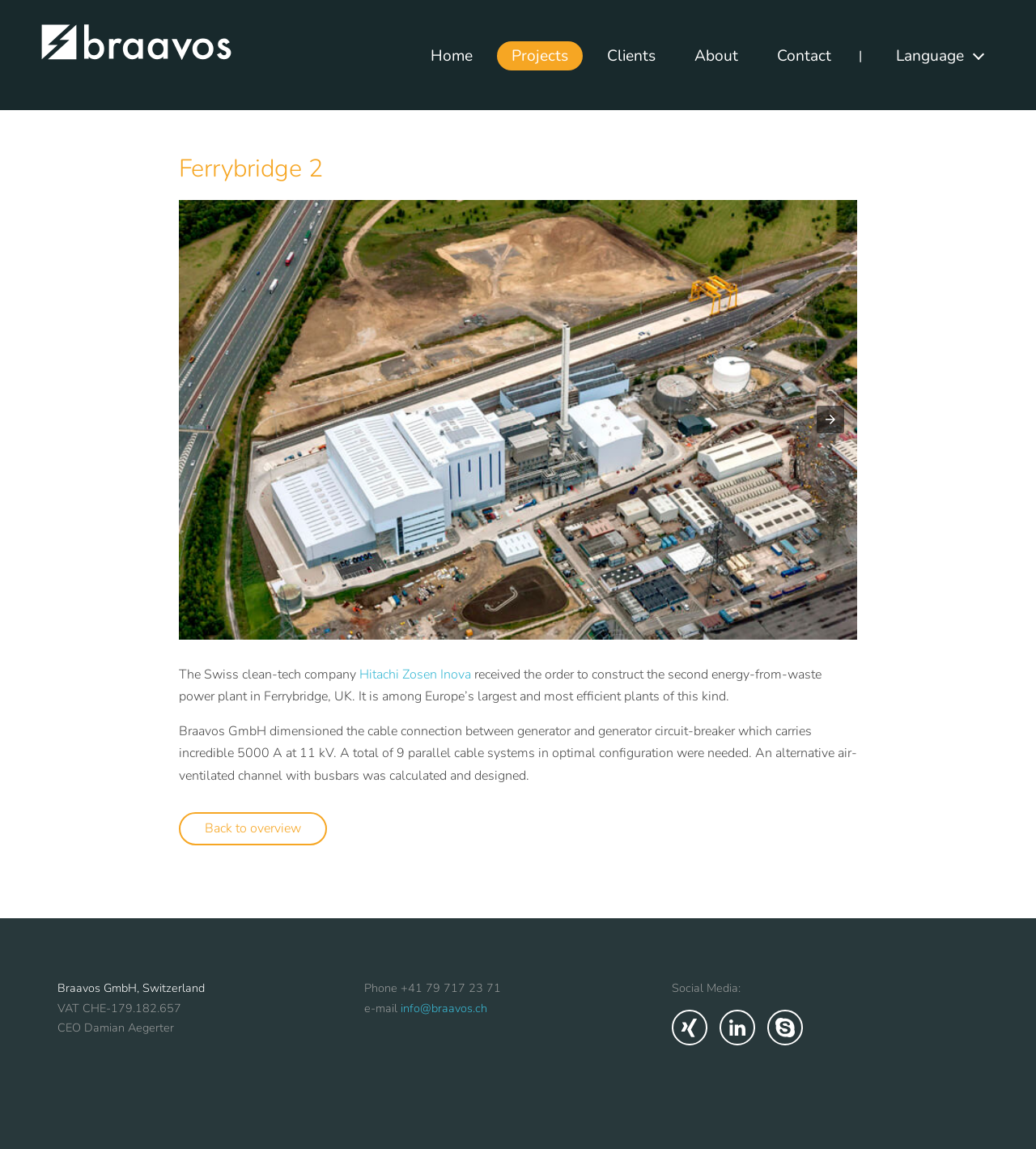Highlight the bounding box coordinates of the element that should be clicked to carry out the following instruction: "Read more about Hitachi Zosen Inova". The coordinates must be given as four float numbers ranging from 0 to 1, i.e., [left, top, right, bottom].

[0.347, 0.579, 0.454, 0.595]